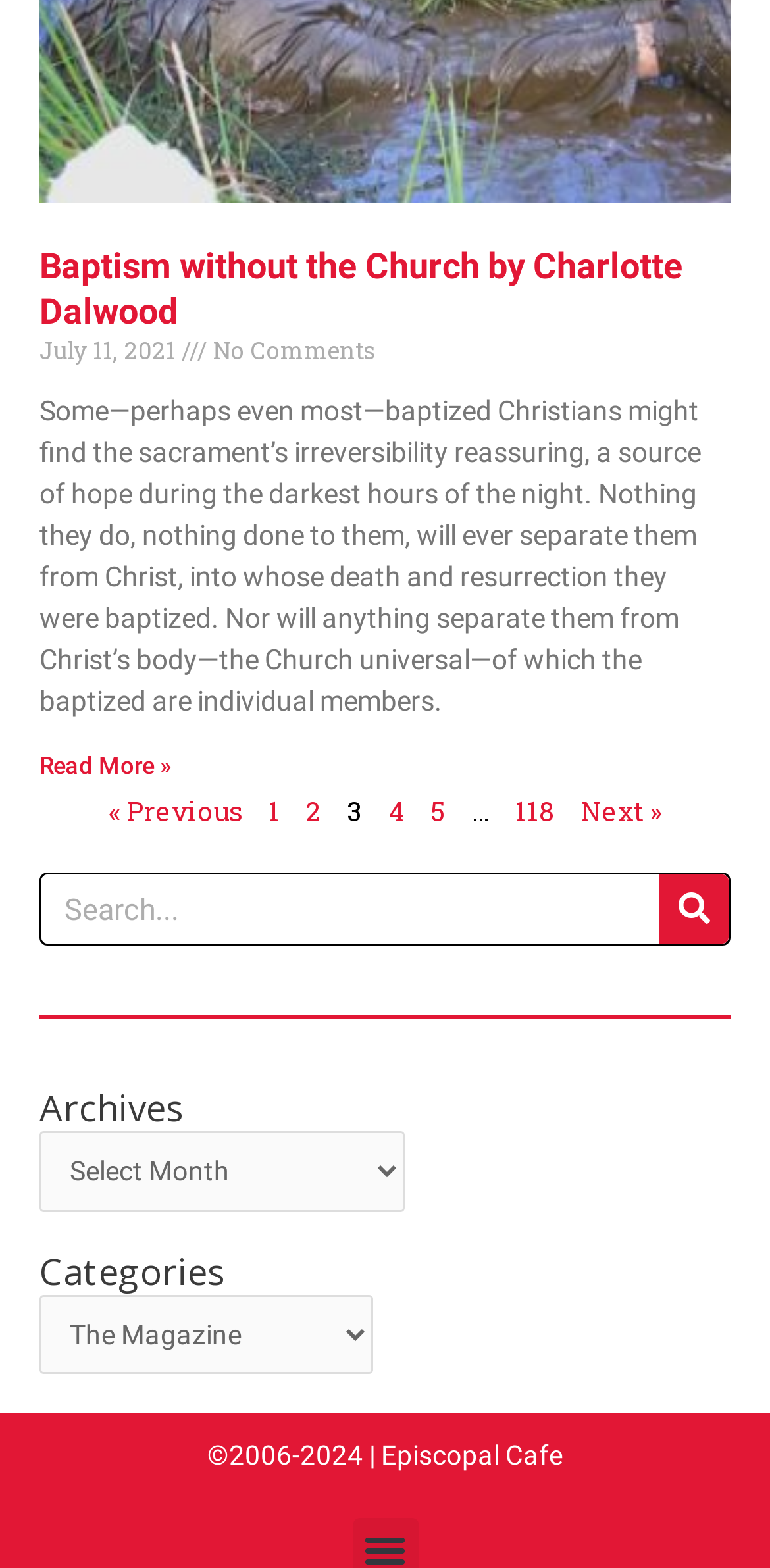Pinpoint the bounding box coordinates of the clickable element needed to complete the instruction: "Select categories". The coordinates should be provided as four float numbers between 0 and 1: [left, top, right, bottom].

[0.051, 0.825, 0.483, 0.876]